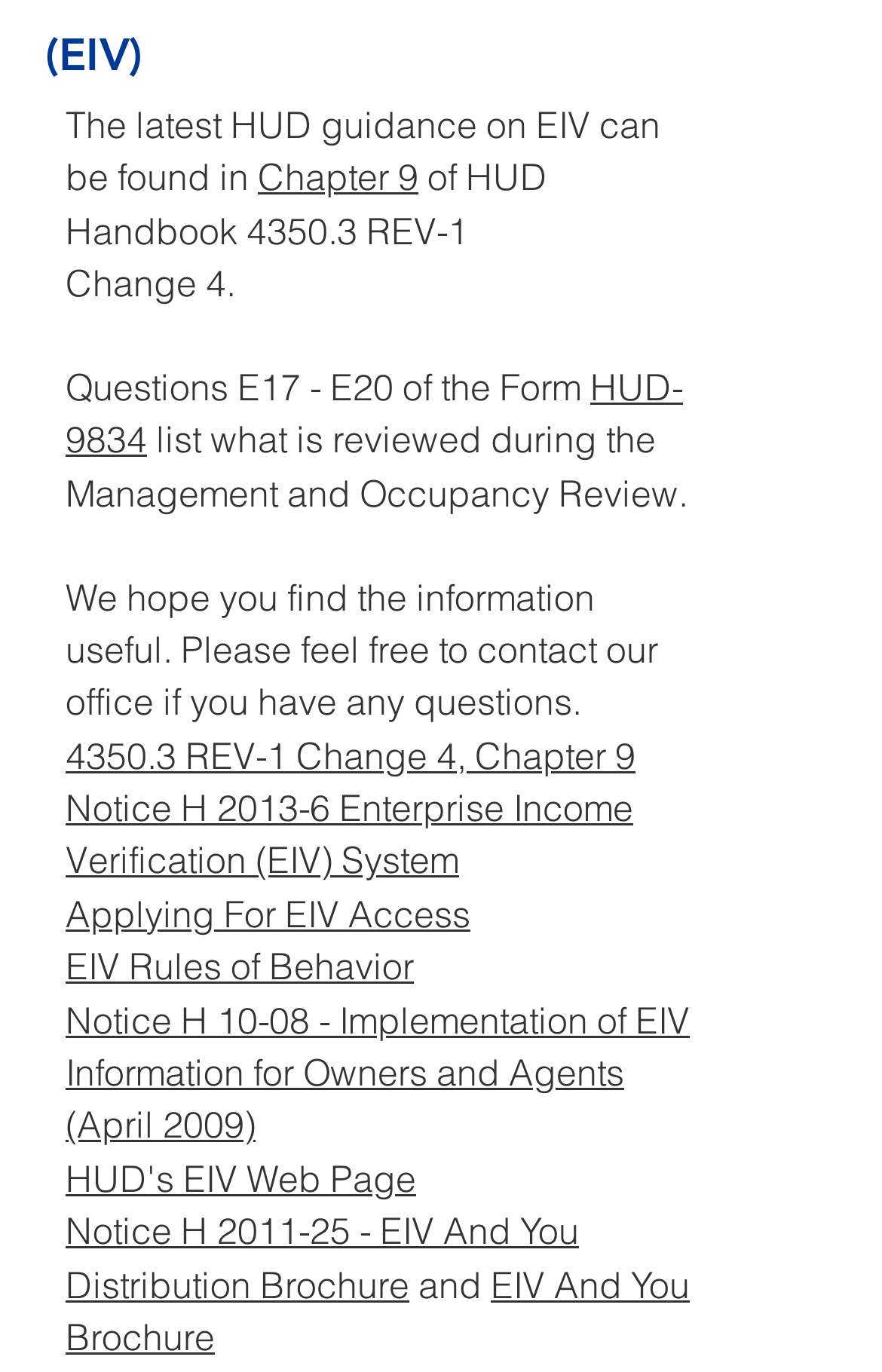Provide a thorough and detailed response to the question by examining the image: 
What is the purpose of the EIV system?

According to the webpage, the EIV system is used to list what is reviewed during the Management and Occupancy Review, as stated in the sentence 'Questions E17 - E20 of the Form 9834 list what is reviewed during the Management and Occupancy Review.'